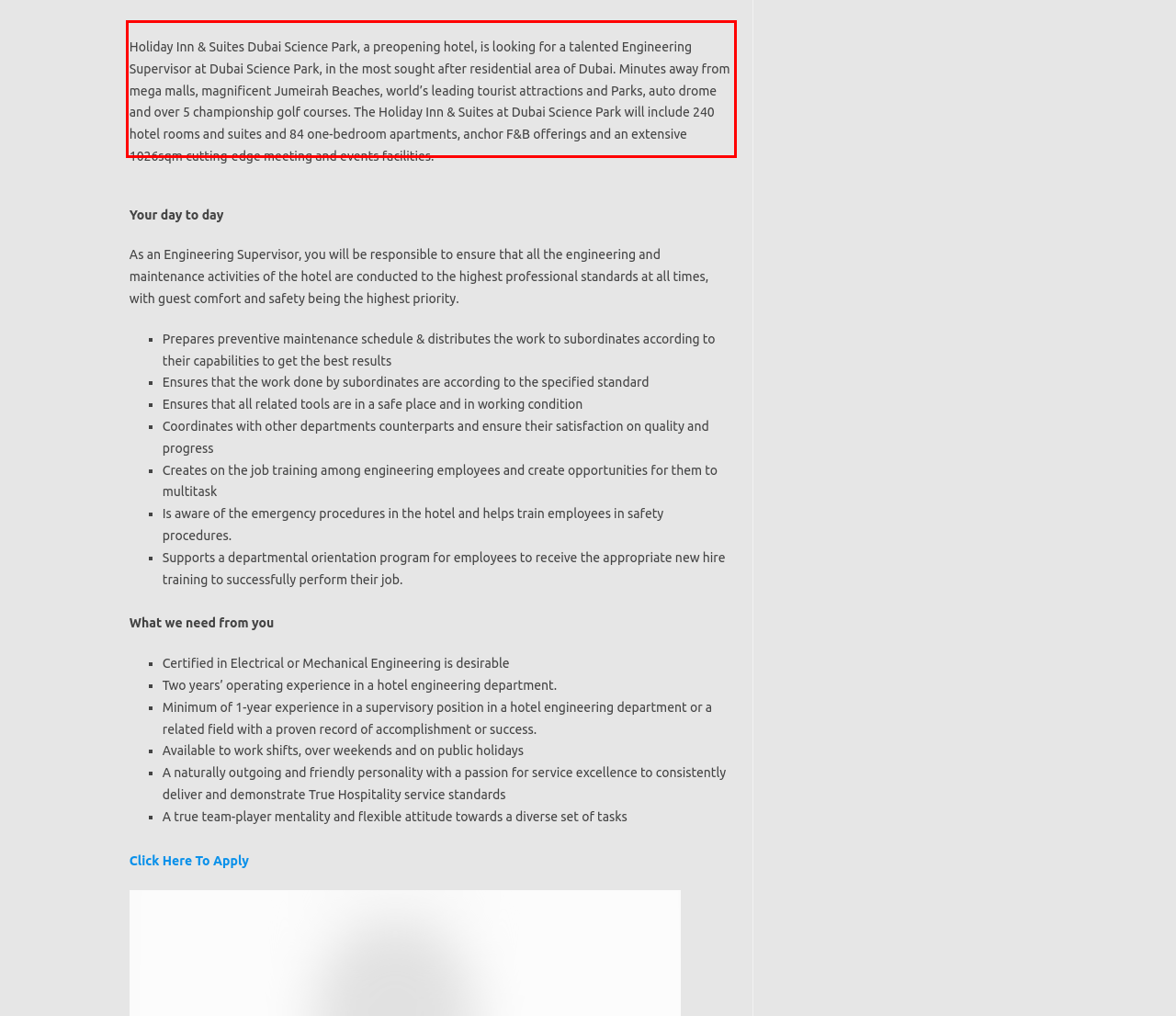By examining the provided screenshot of a webpage, recognize the text within the red bounding box and generate its text content.

Holiday Inn & Suites Dubai Science Park, a preopening hotel, is looking for a talented Engineering Supervisor at Dubai Science Park, in the most sought after residential area of Dubai. Minutes away from mega malls, magnificent Jumeirah Beaches, world’s leading tourist attractions and Parks, auto drome and over 5 championship golf courses. The Holiday Inn & Suites at Dubai Science Park will include 240 hotel rooms and suites and 84 one-bedroom apartments, anchor F&B offerings and an extensive 1026sqm cutting-edge meeting and events facilities.